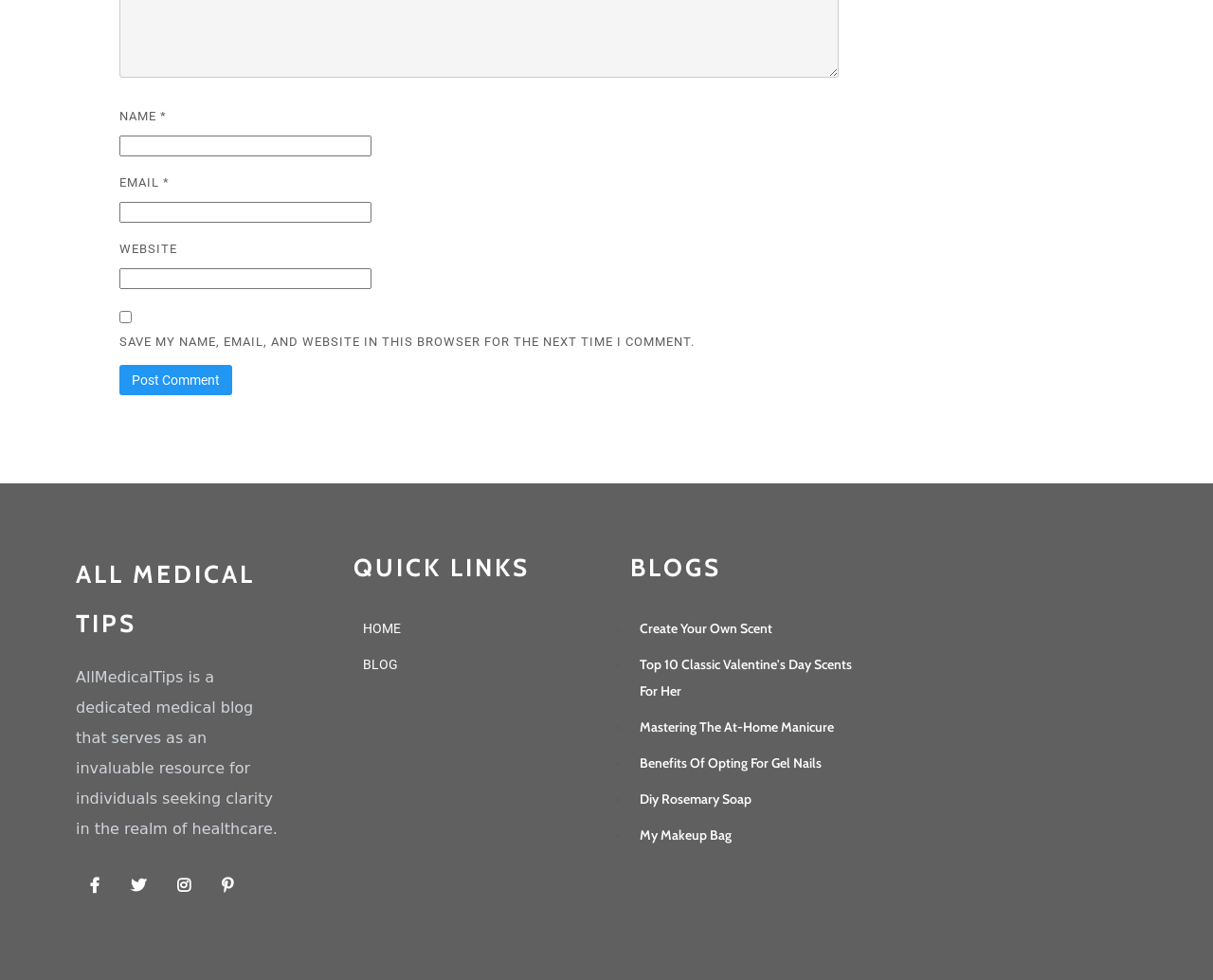Please find the bounding box for the following UI element description. Provide the coordinates in (top-left x, top-left y, bottom-right x, bottom-right y) format, with values between 0 and 1: parent_node: NAME * name="author"

[0.099, 0.138, 0.306, 0.16]